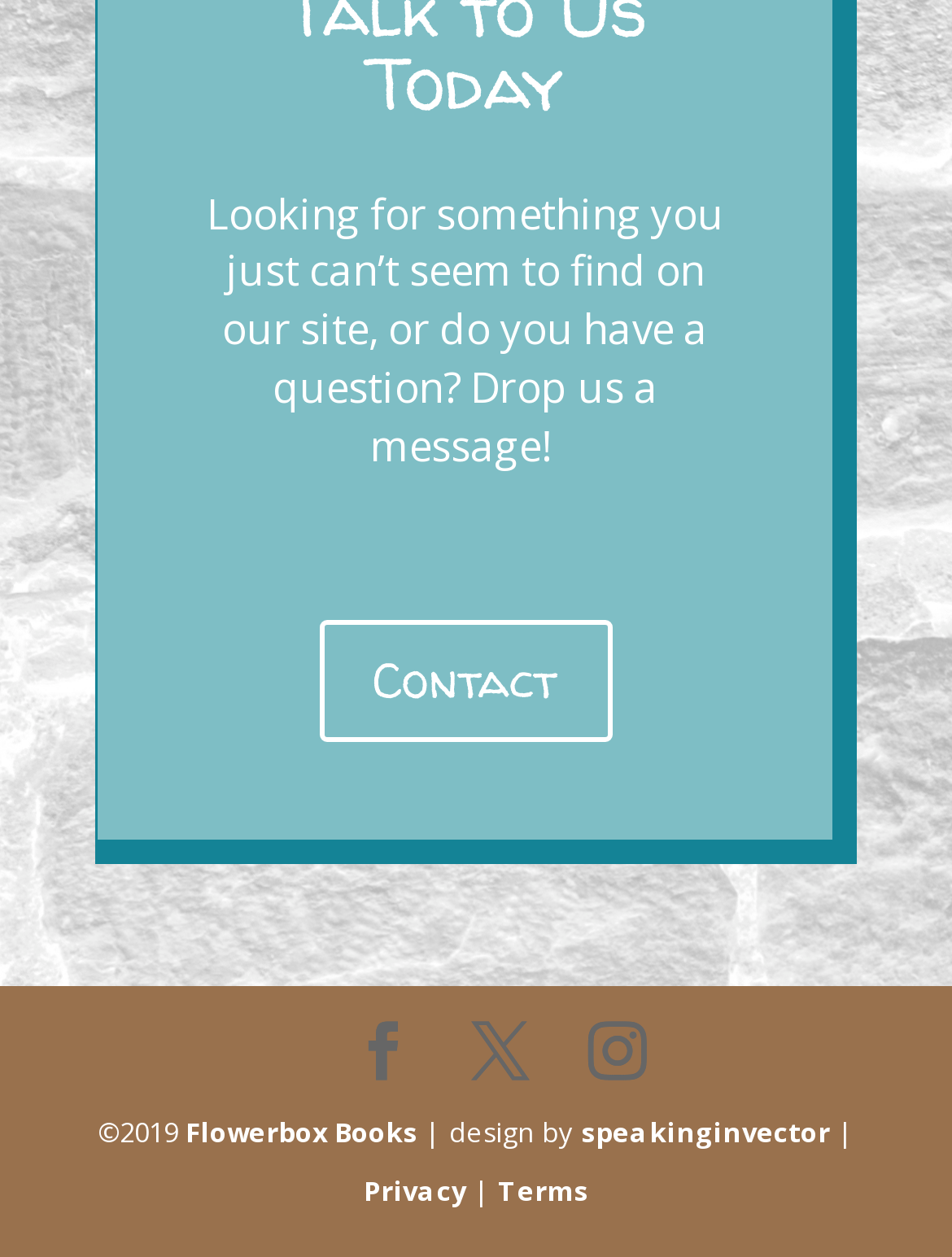Please pinpoint the bounding box coordinates for the region I should click to adhere to this instruction: "View Privacy".

[0.382, 0.932, 0.49, 0.961]